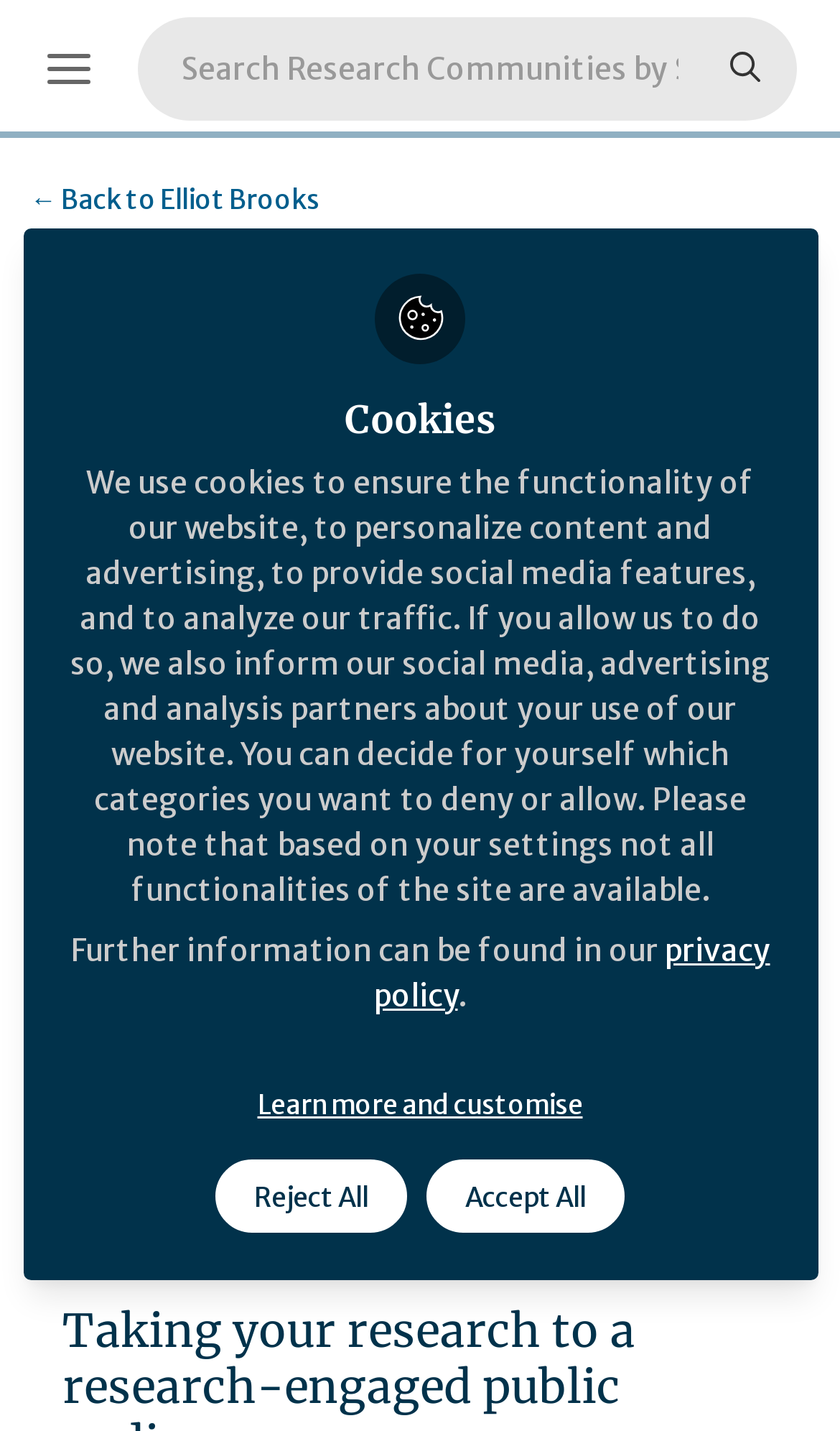Find the bounding box coordinates of the element I should click to carry out the following instruction: "Comment on the article".

[0.746, 0.814, 0.827, 0.866]